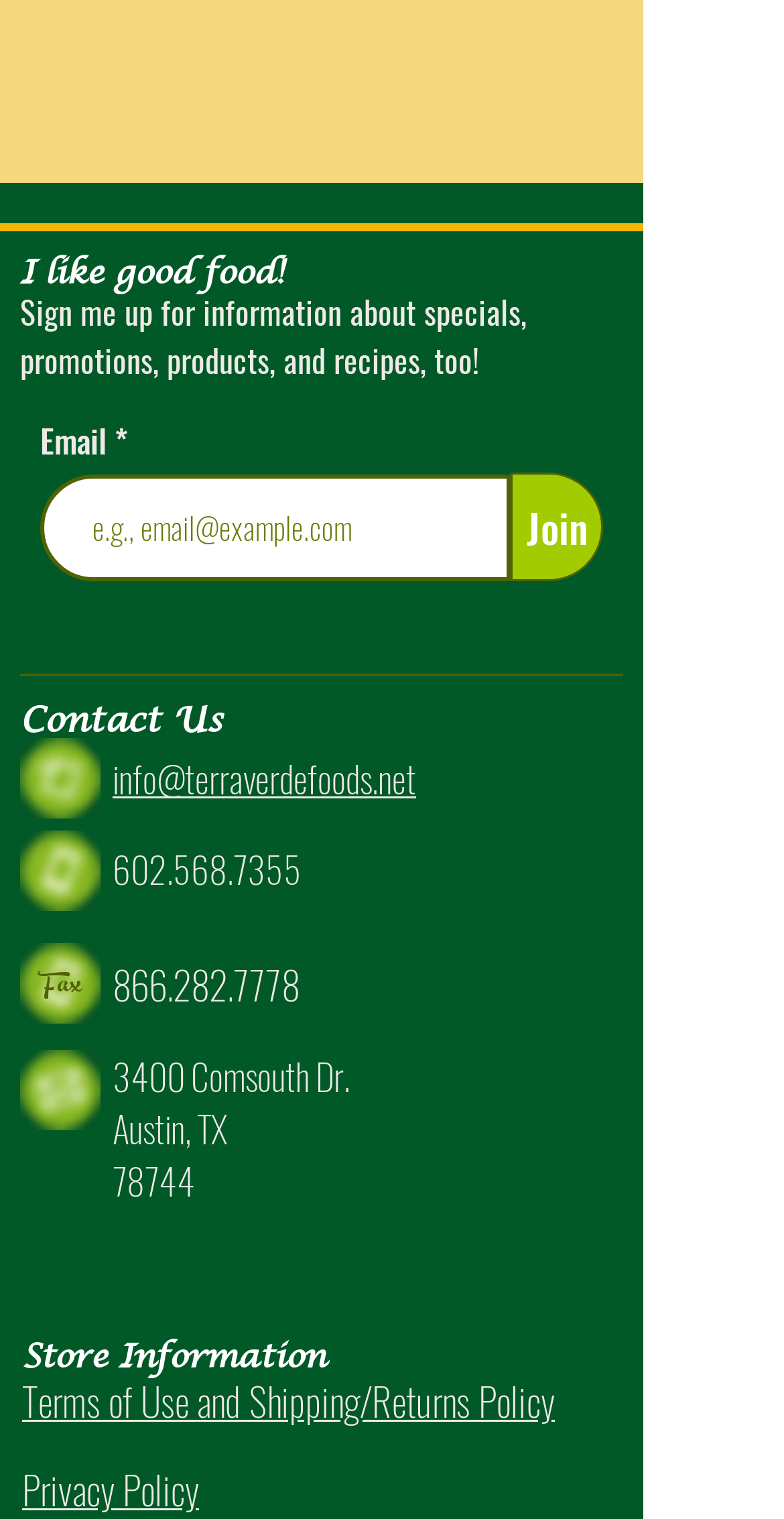Locate the bounding box of the UI element described by: "Privacy Policy" in the given webpage screenshot.

[0.028, 0.962, 0.254, 0.999]